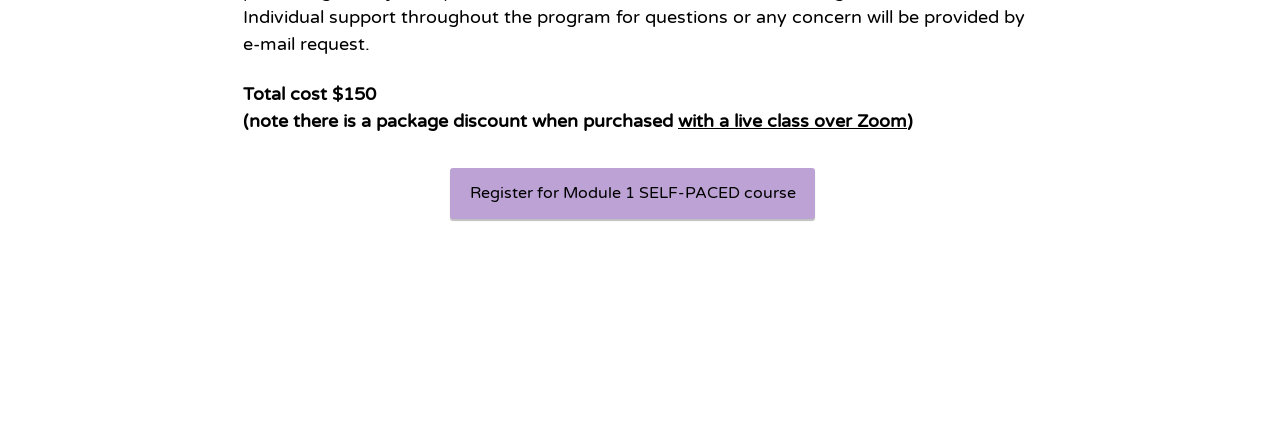Please use the details from the image to answer the following question comprehensively:
How is the live class conducted?

The StaticText element with the text 'with a live class over Zoom' indicates that the live class is conducted over Zoom, which is a video conferencing platform.